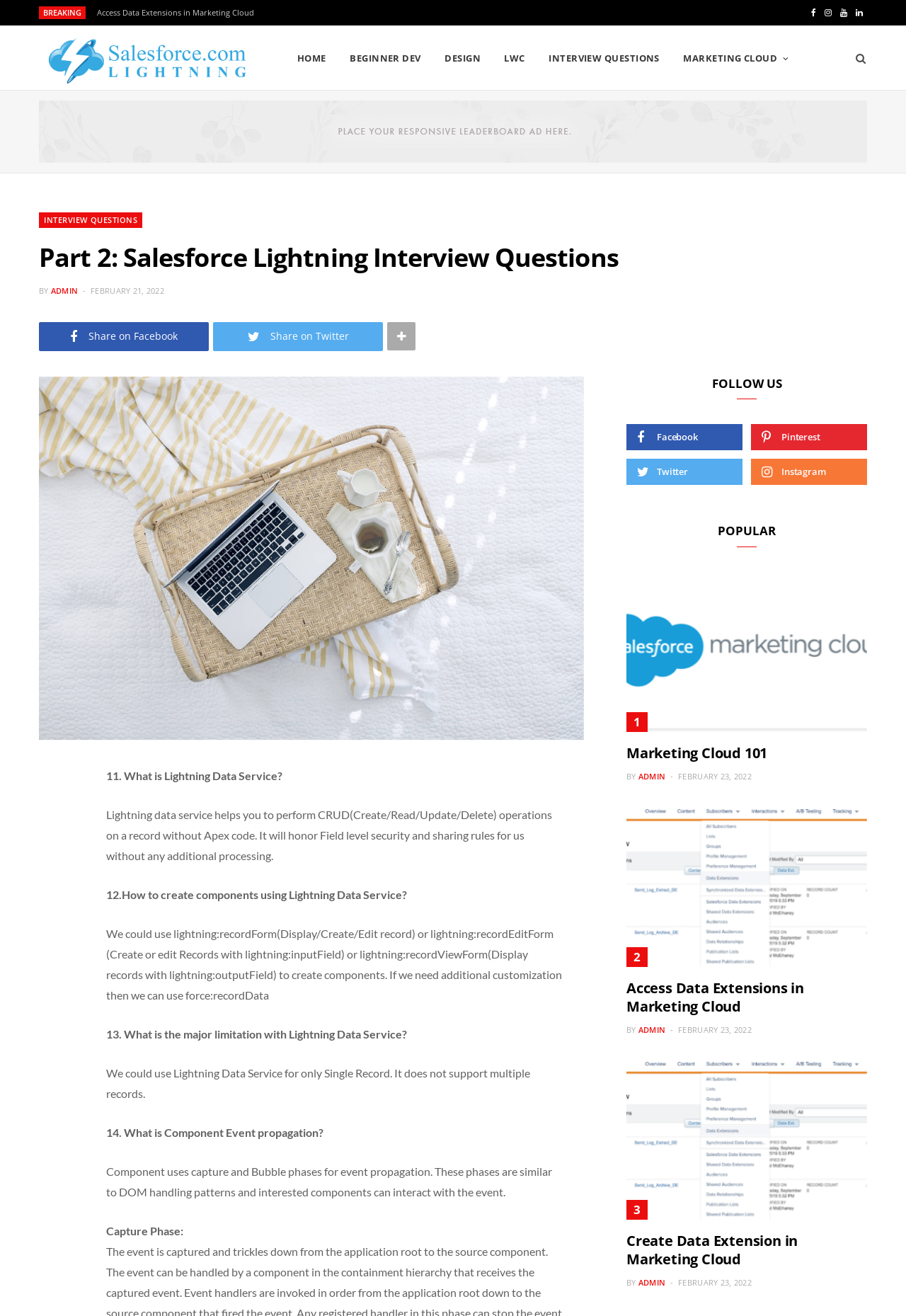What is the name of the author of the latest article?
Please provide a full and detailed response to the question.

I looked for the latest article and found the author's name, which is 'ADMIN', mentioned below the article title.